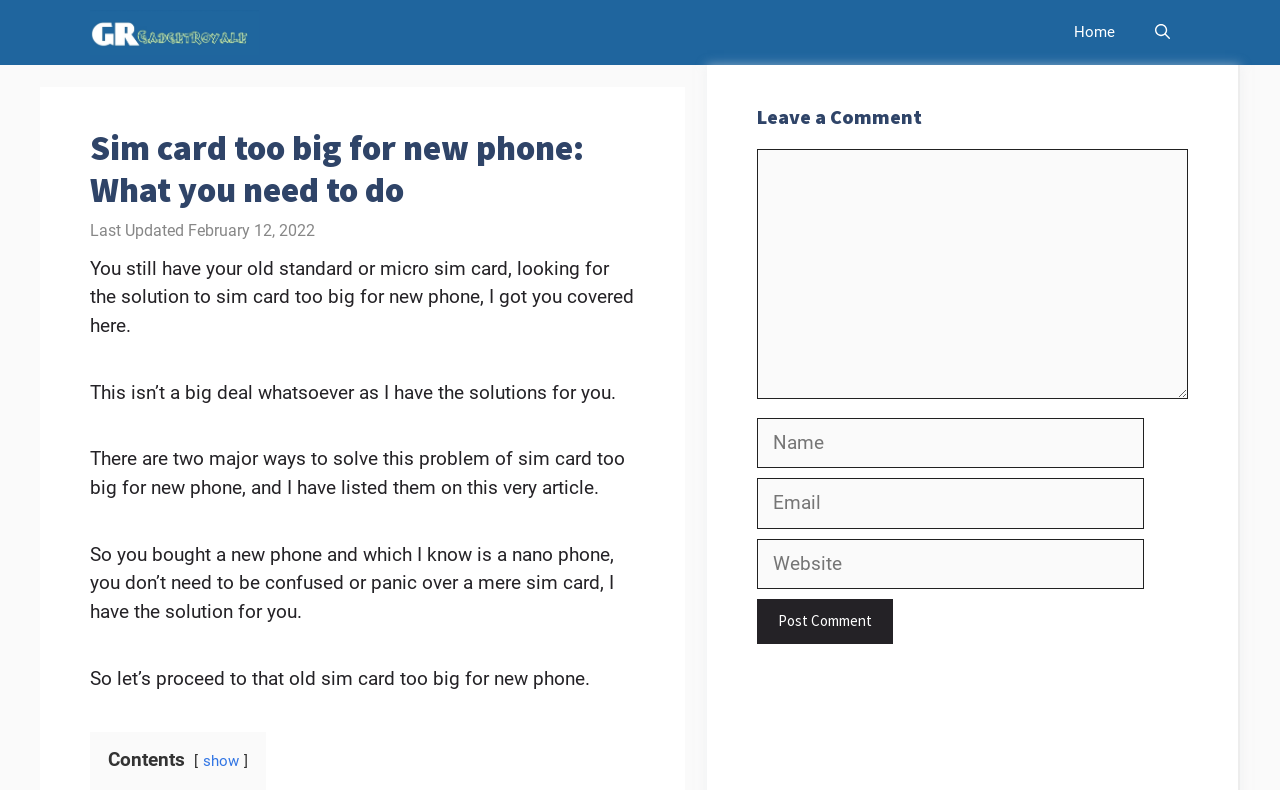Identify the bounding box coordinates of the region that needs to be clicked to carry out this instruction: "Enter your name in the 'Name' field". Provide these coordinates as four float numbers ranging from 0 to 1, i.e., [left, top, right, bottom].

[0.592, 0.528, 0.894, 0.592]